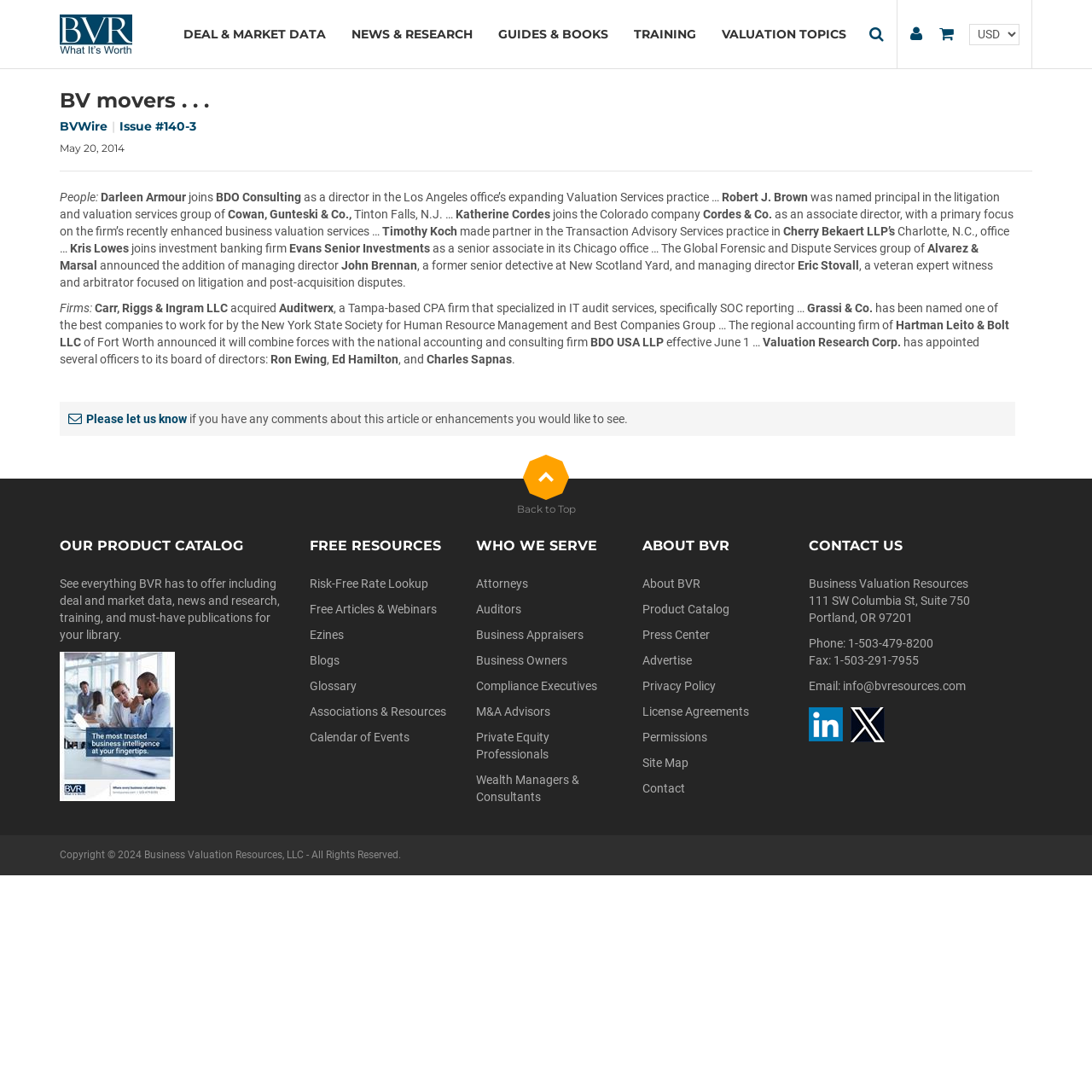Using the details from the image, please elaborate on the following question: What is the currency selected in the combobox?

I found a combobox element with the text 'USD - US Dollar ($)' and it is not expanded, so I assume it is the selected currency.